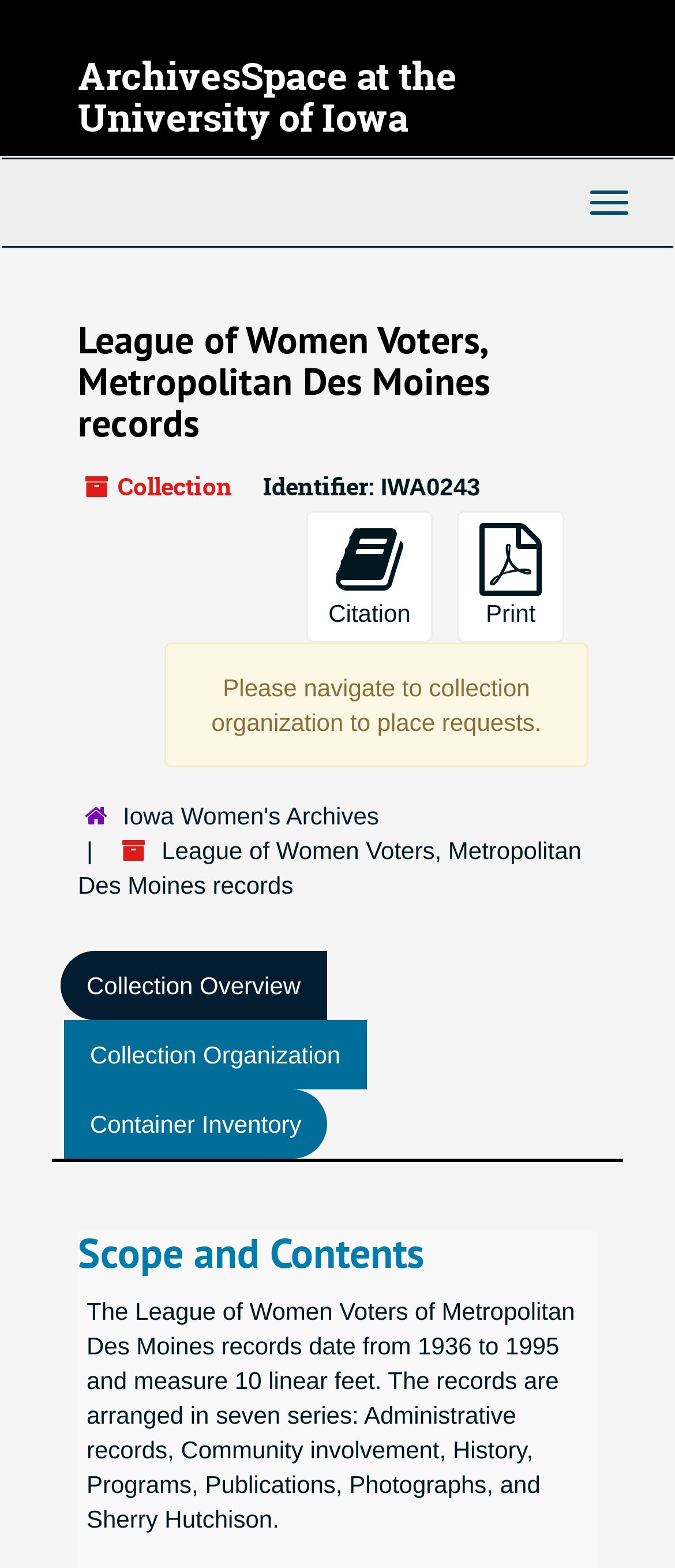Locate the bounding box of the UI element described in the following text: "Collection Organization".

[0.095, 0.65, 0.543, 0.694]